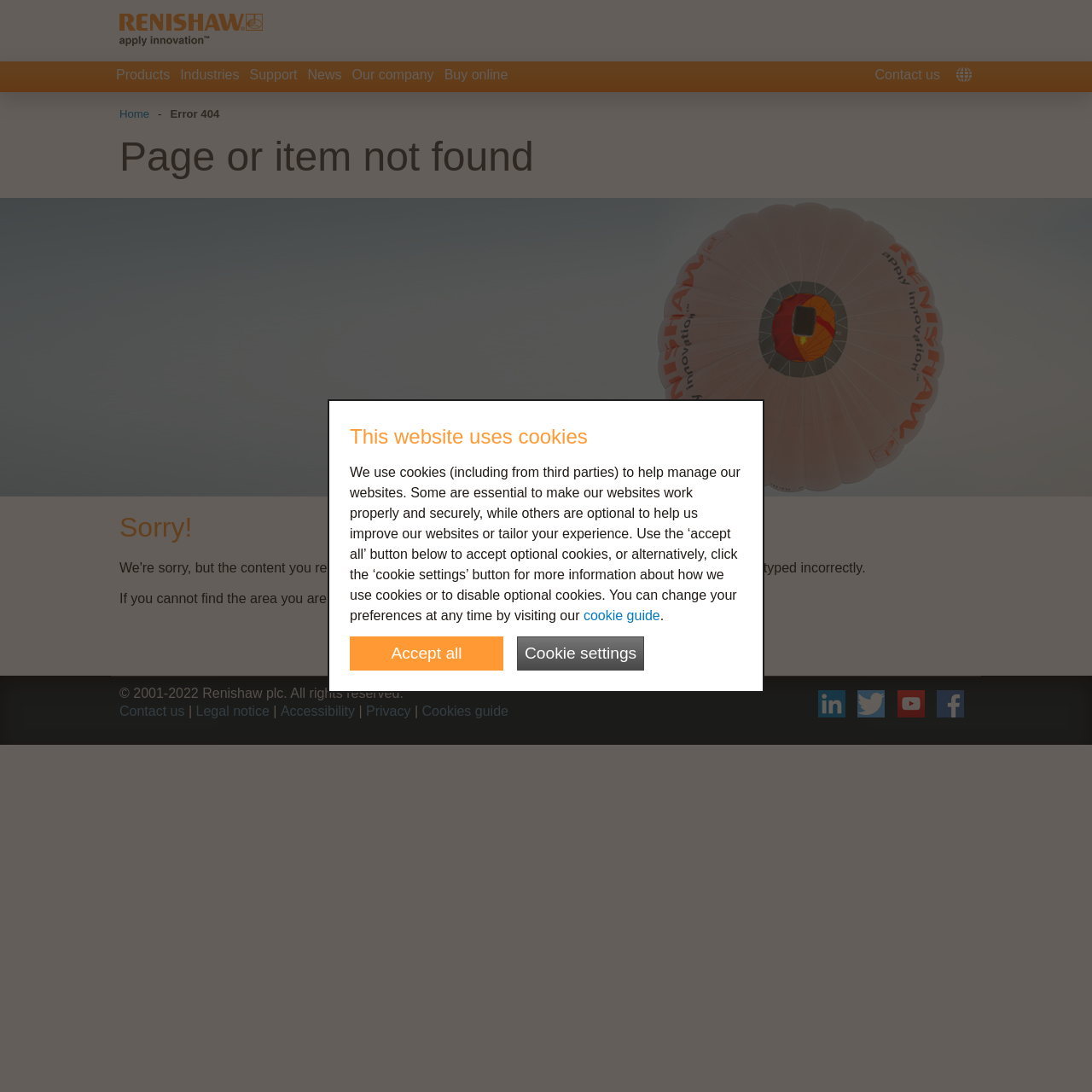Specify the bounding box coordinates for the region that must be clicked to perform the given instruction: "Click the 'Home' link".

[0.102, 0.097, 0.145, 0.113]